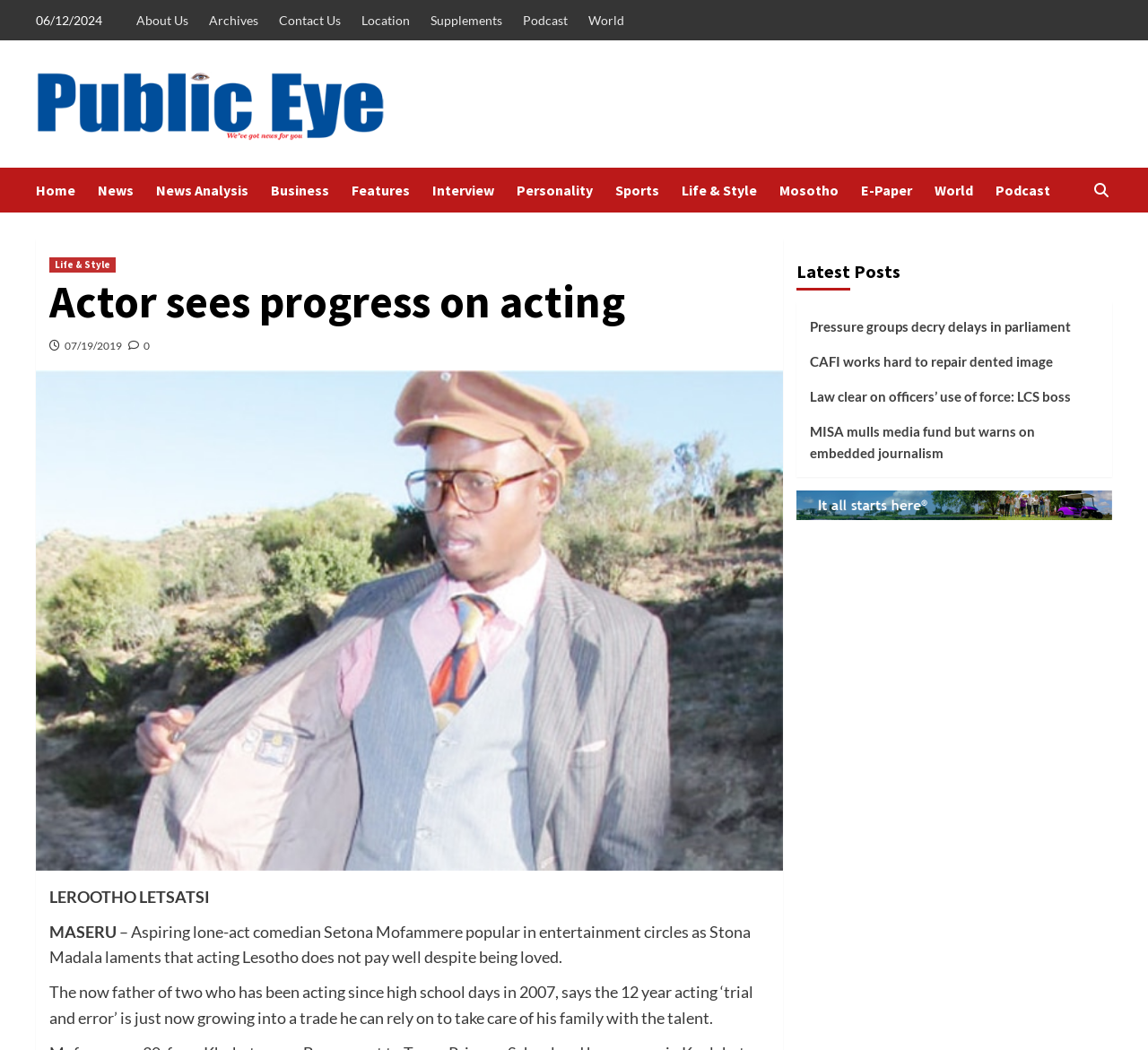Please identify the bounding box coordinates of the element on the webpage that should be clicked to follow this instruction: "View the 'E-Paper'". The bounding box coordinates should be given as four float numbers between 0 and 1, formatted as [left, top, right, bottom].

[0.75, 0.16, 0.814, 0.203]